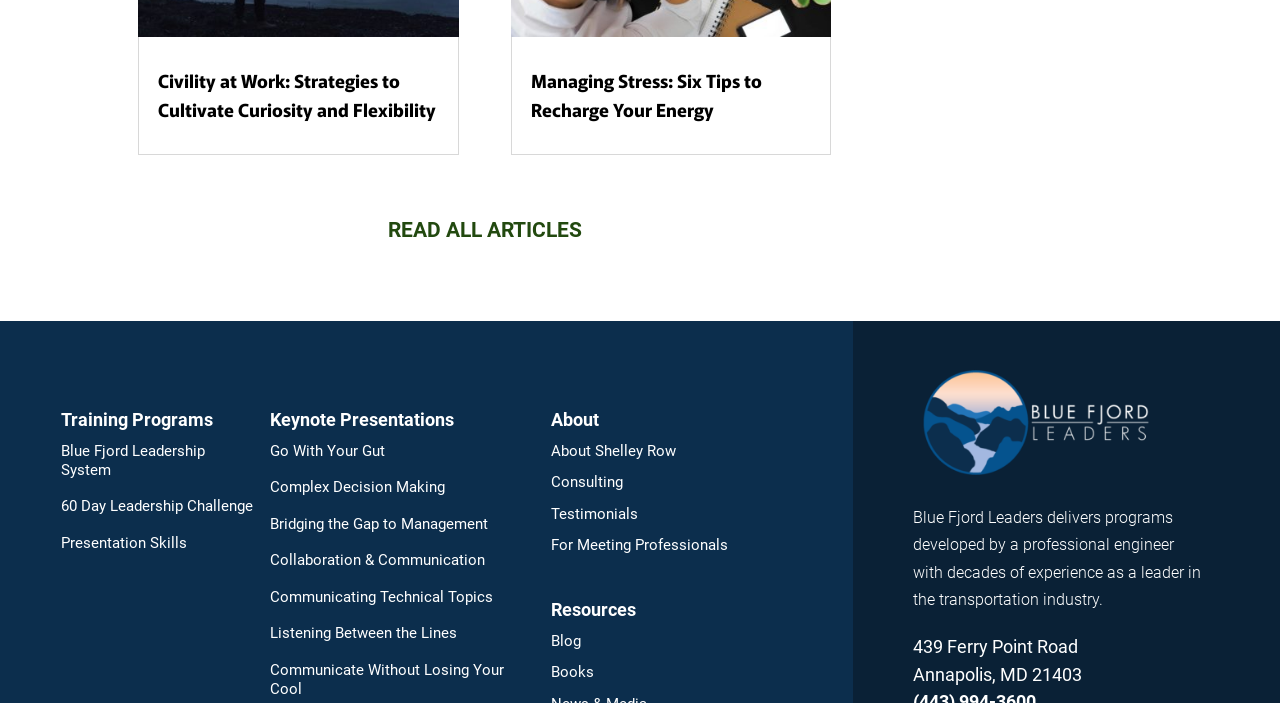What is the purpose of the 'READ ALL ARTICLES' link? Examine the screenshot and reply using just one word or a brief phrase.

To read all articles